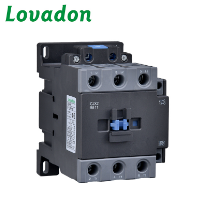What is the Contactor suitable for?
Please provide a comprehensive answer based on the information in the image.

This particular model of the Contactor is noted for its efficiency and is suitable for automation systems, motor control, and other electrical applications requiring dependable relay systems.